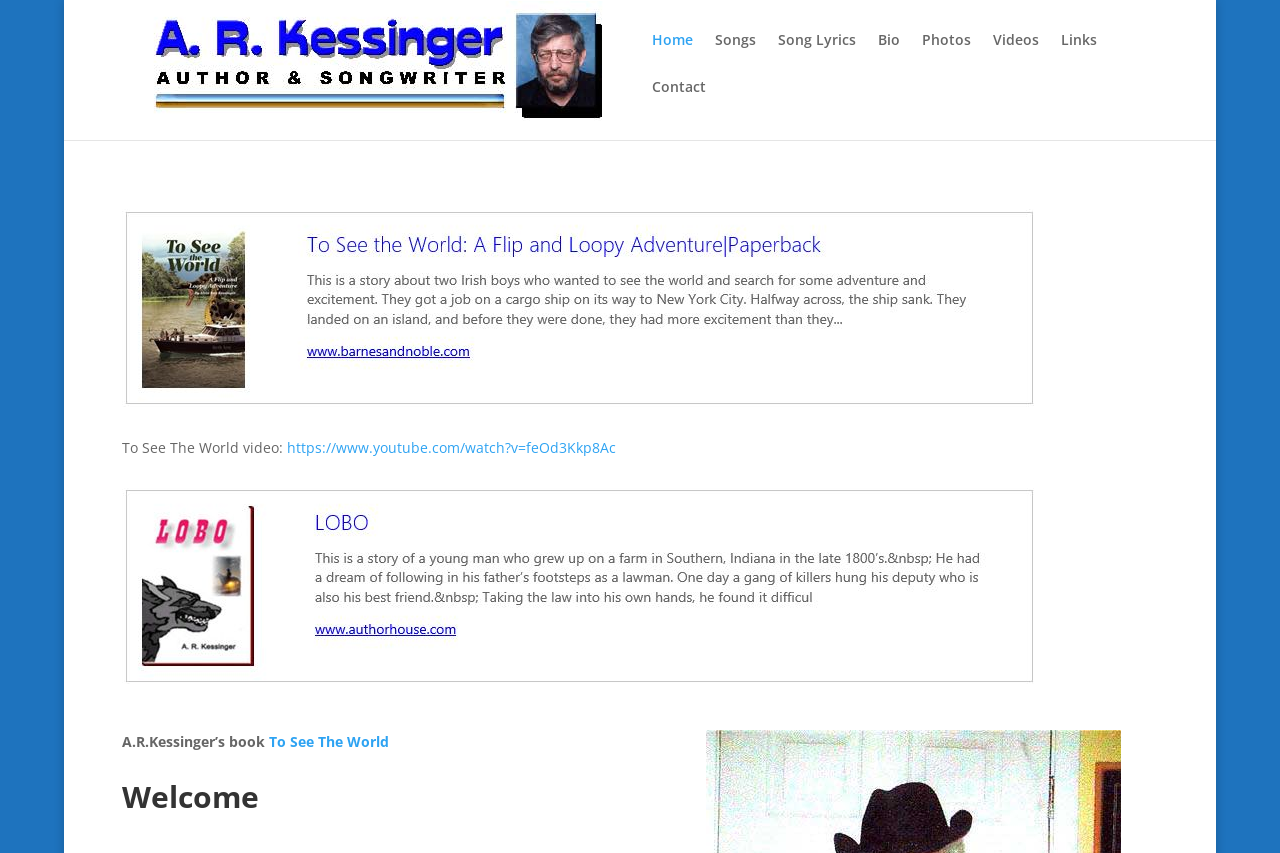Please indicate the bounding box coordinates for the clickable area to complete the following task: "click on Alvin Ray Kessinger's profile". The coordinates should be specified as four float numbers between 0 and 1, i.e., [left, top, right, bottom].

[0.095, 0.061, 0.486, 0.084]